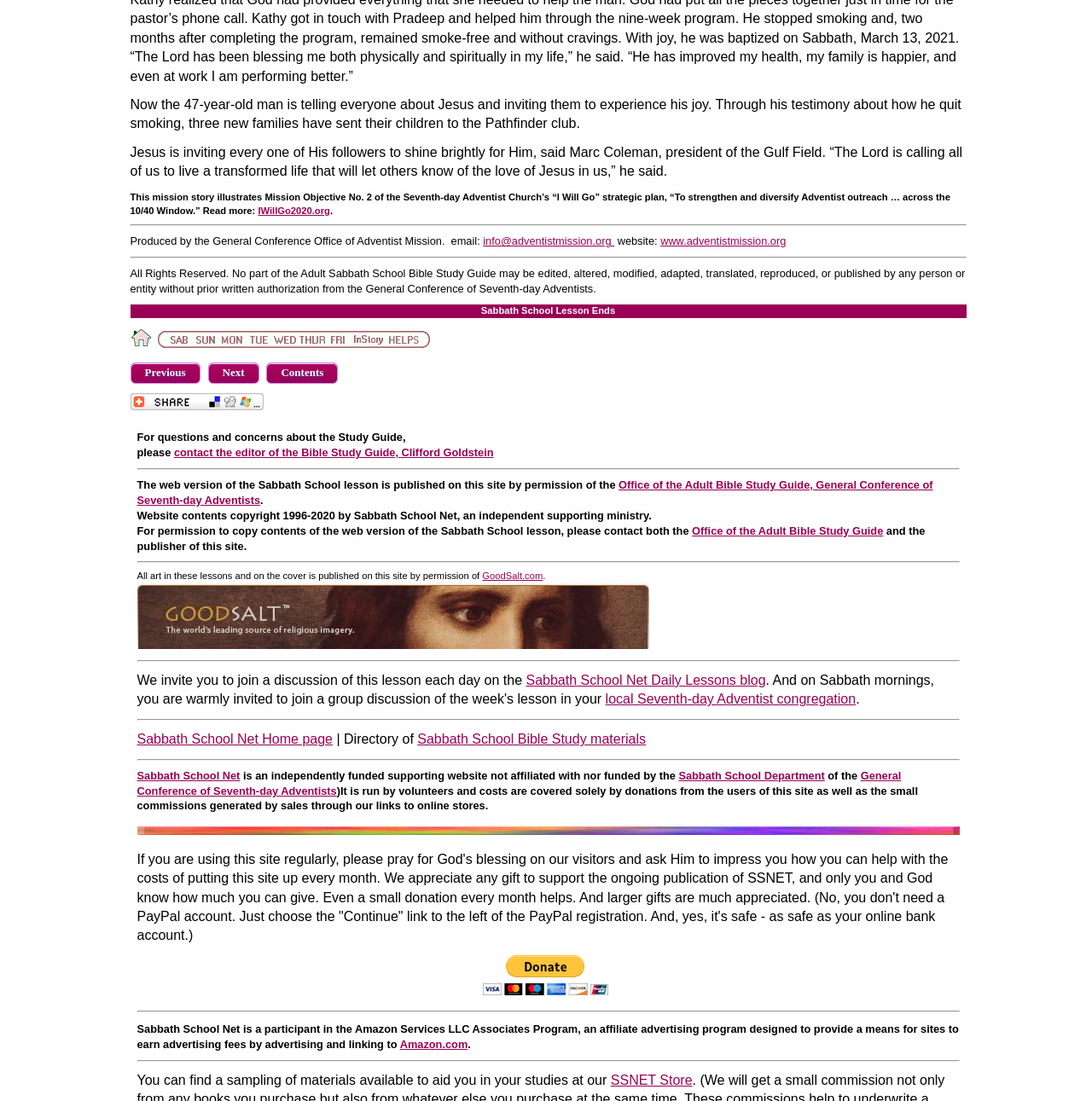Show the bounding box coordinates of the region that should be clicked to follow the instruction: "Read the 'Sabbath School Net Daily Lessons blog'."

[0.482, 0.611, 0.701, 0.624]